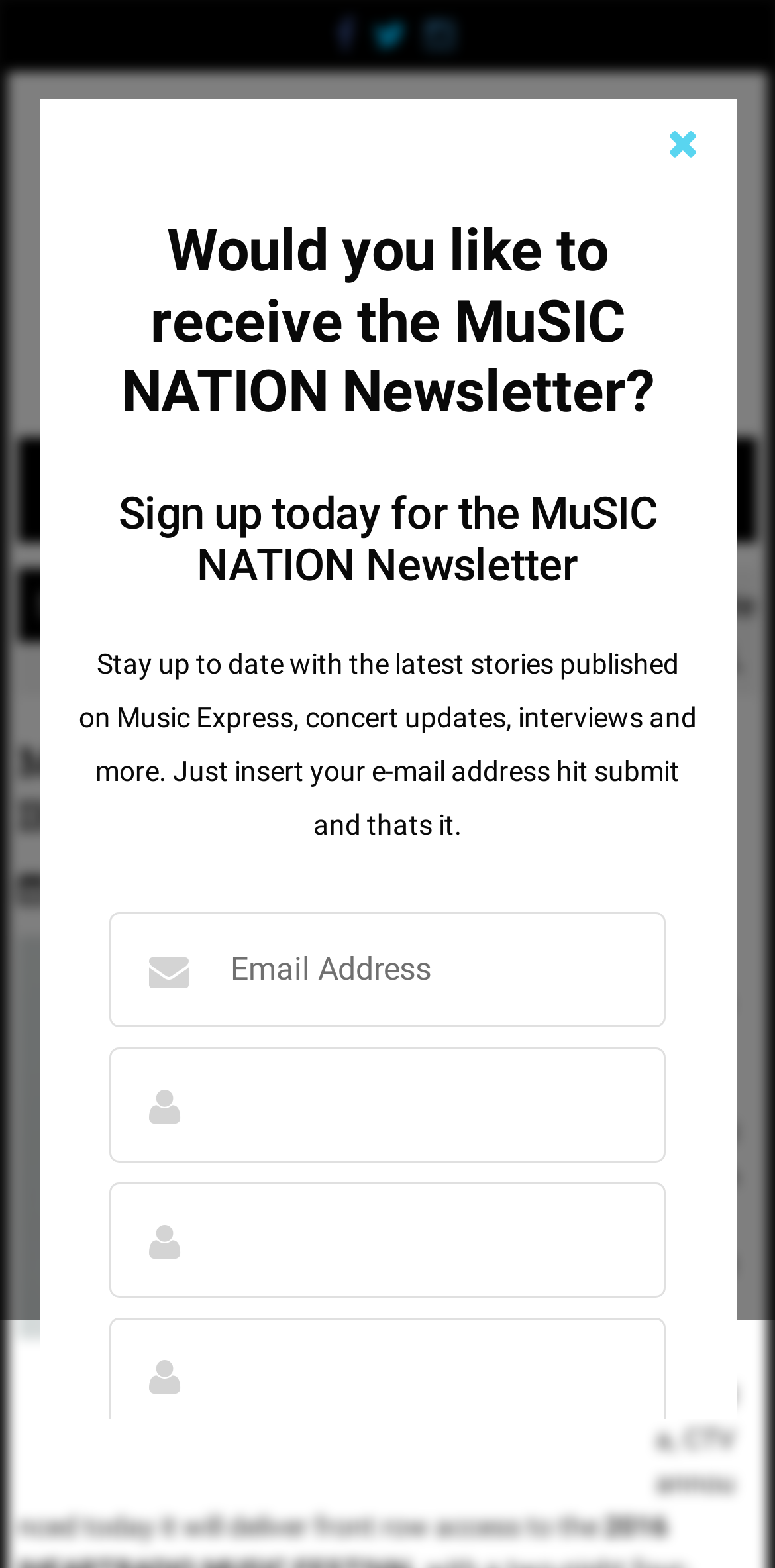What is the role of Ryan Seacrest in the context of the webpage?
Please provide a comprehensive answer to the question based on the webpage screenshot.

Ryan Seacrest is mentioned in the context of the webpage as the host of the 2016 IHEARTRADIO MUSIC FESTIVAL. This is inferred from the image caption and the surrounding text content.